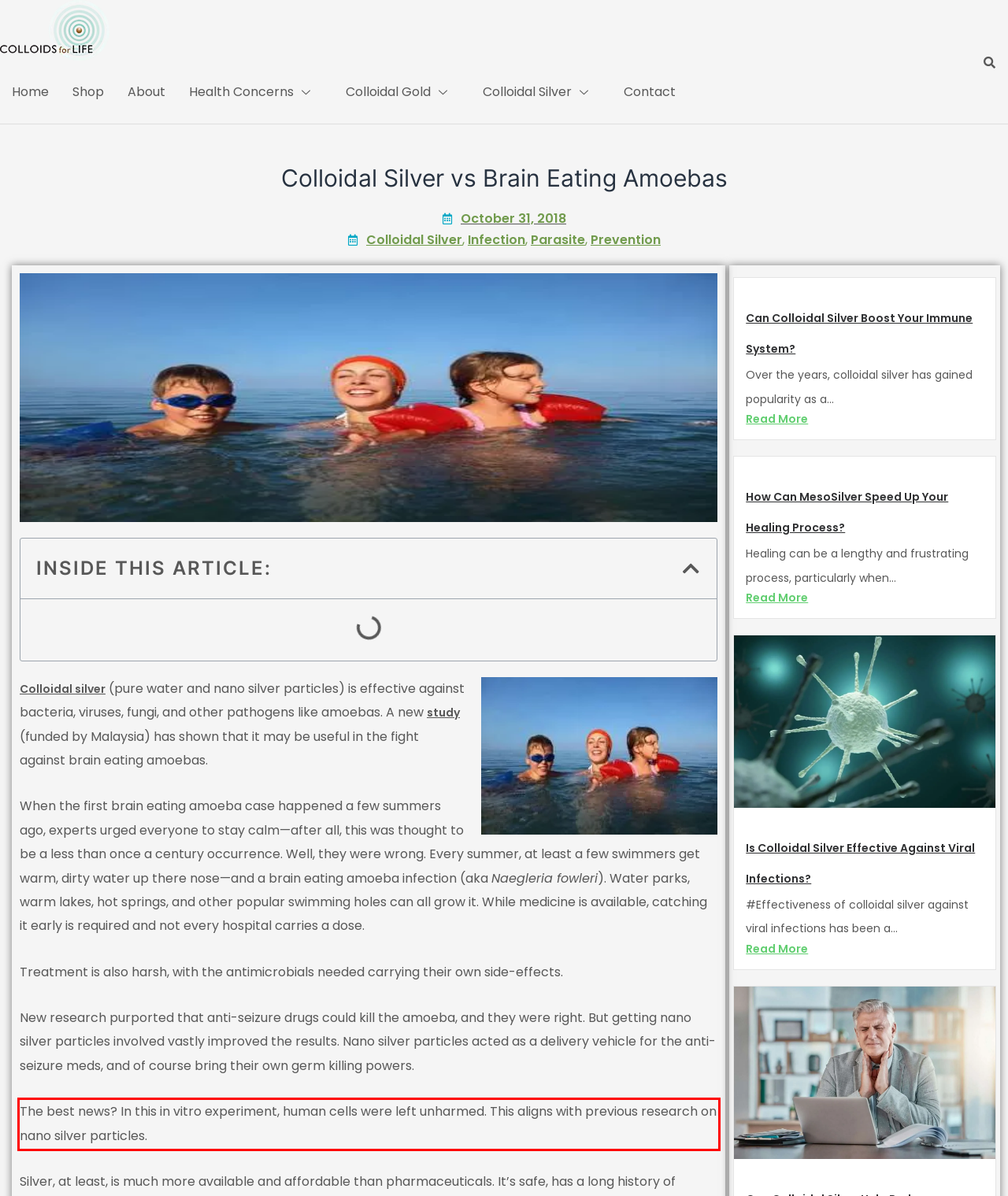View the screenshot of the webpage and identify the UI element surrounded by a red bounding box. Extract the text contained within this red bounding box.

The best news? In this in vitro experiment, human cells were left unharmed. This aligns with previous research on nano silver particles.